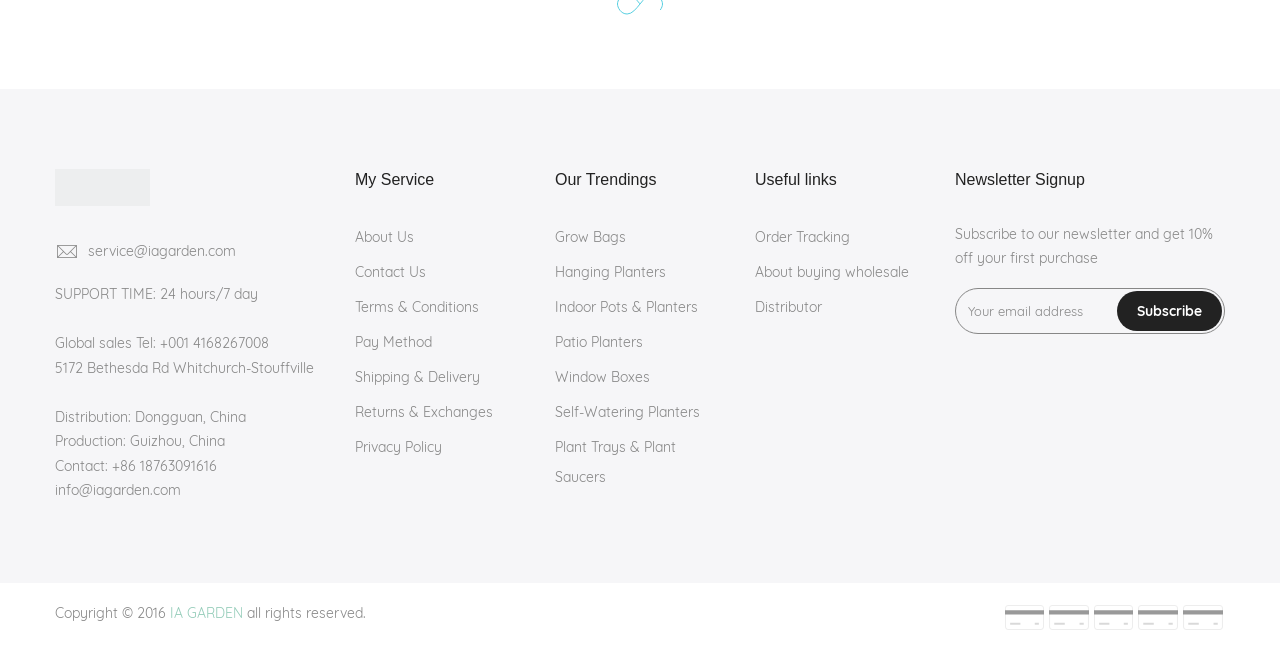Mark the bounding box of the element that matches the following description: "Plant Trays & Plant Saucers".

[0.434, 0.671, 0.528, 0.745]